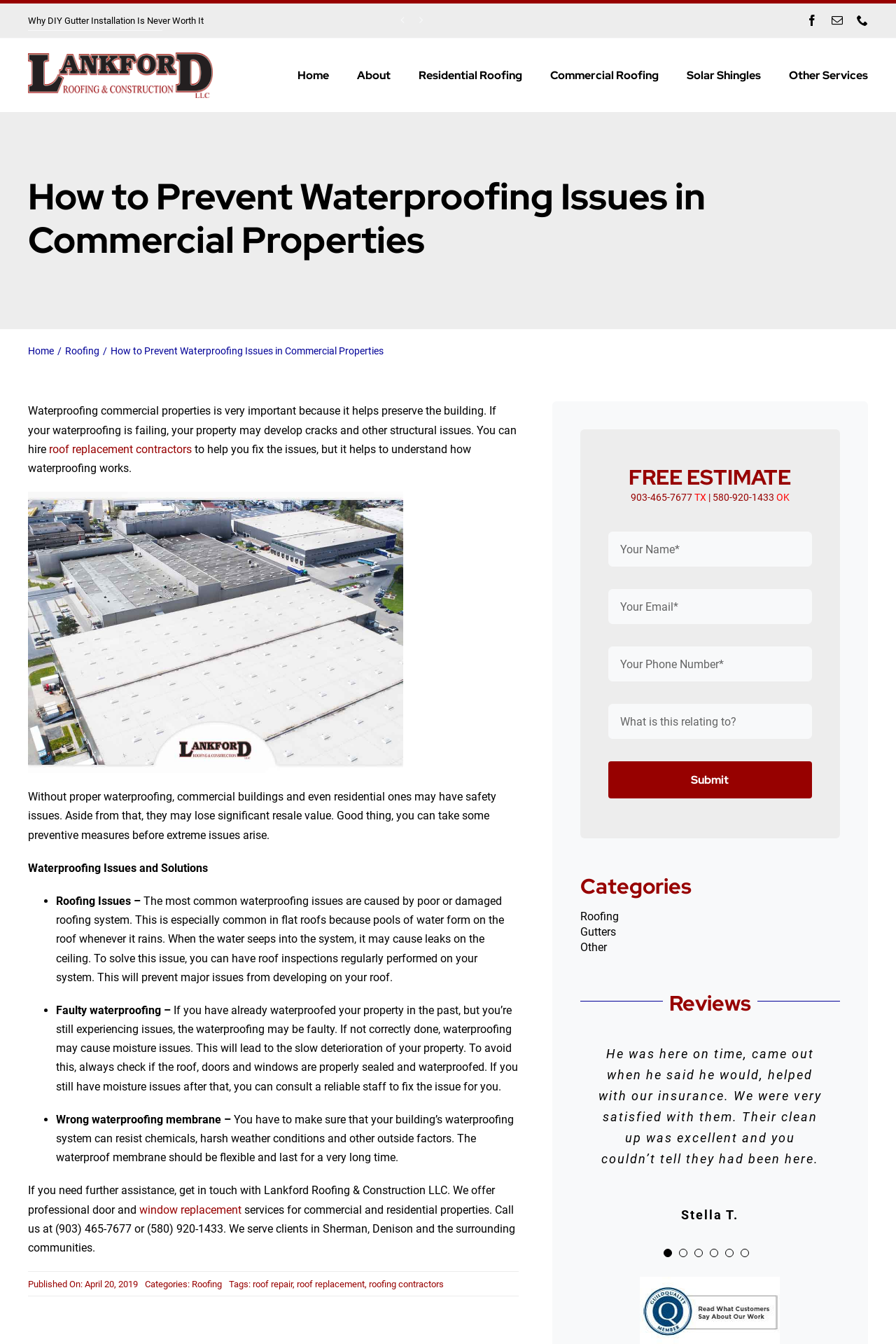For the following element description, predict the bounding box coordinates in the format (top-left x, top-left y, bottom-right x, bottom-right y). All values should be floating point numbers between 0 and 1. Description: name="number" placeholder="Your Phone Number*"

[0.679, 0.481, 0.906, 0.507]